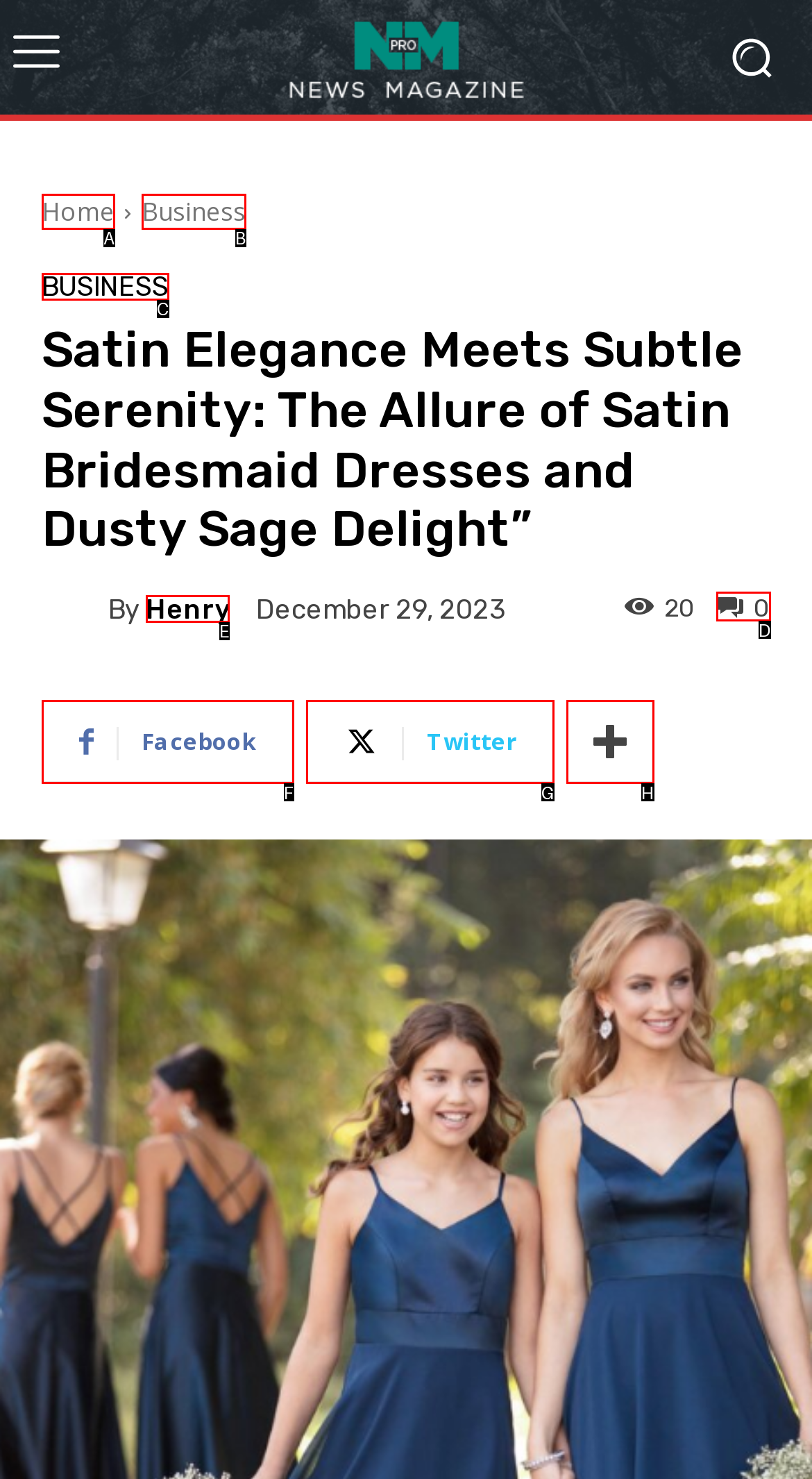Match the HTML element to the description: 0. Respond with the letter of the correct option directly.

D